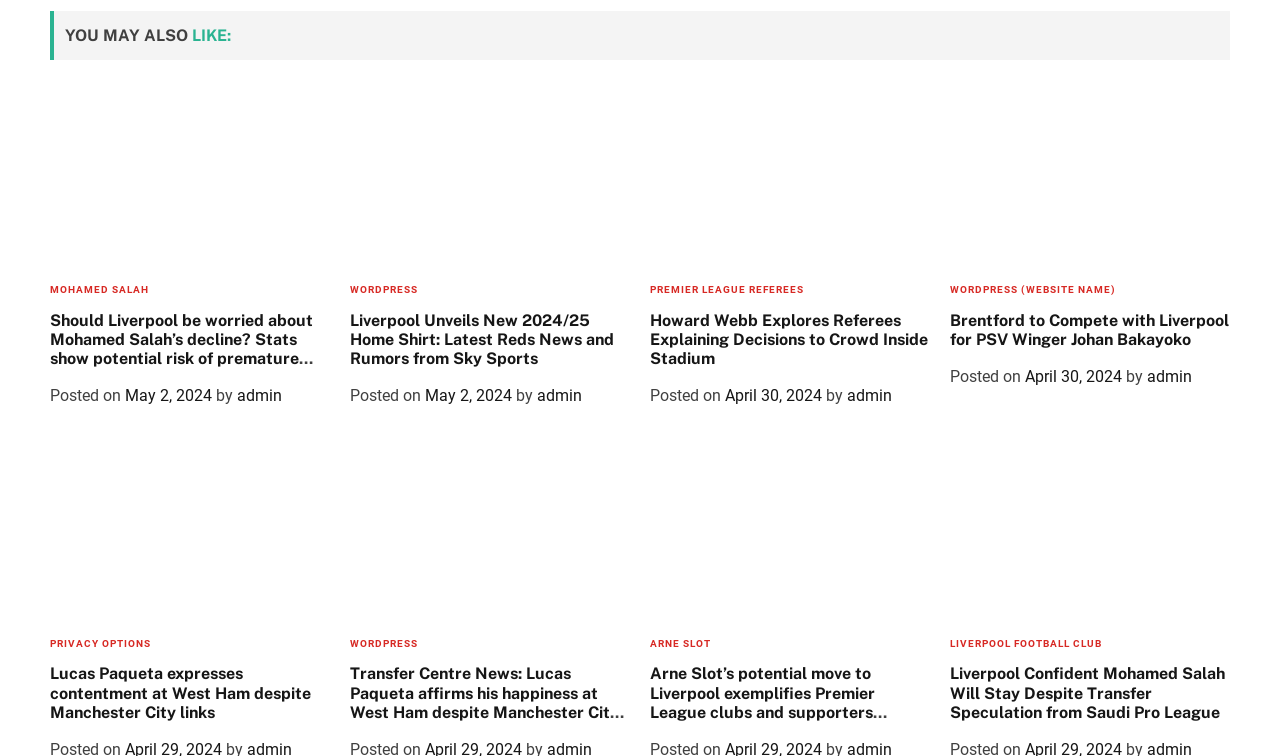Please respond to the question using a single word or phrase:
How many articles are on this webpage?

4